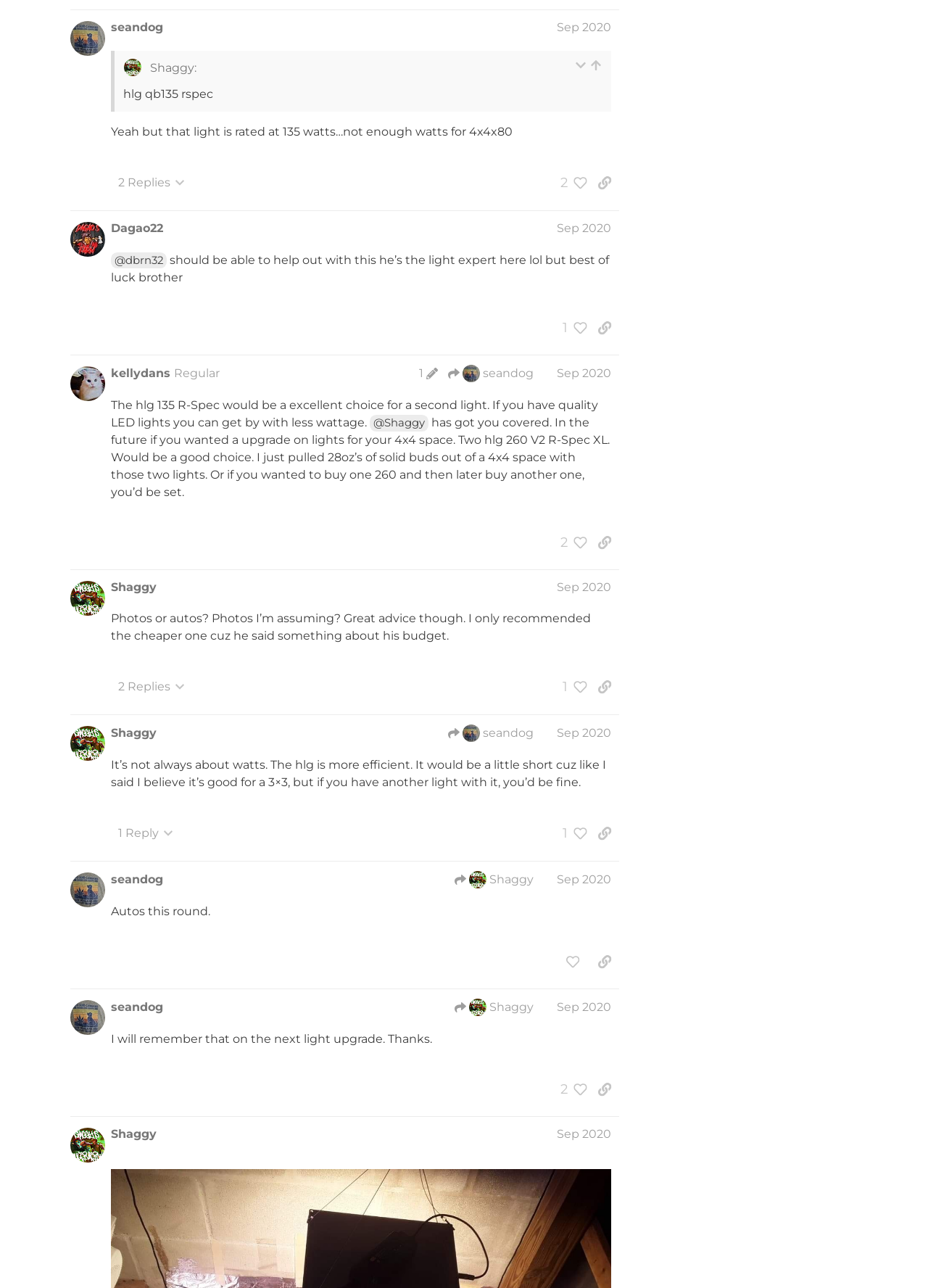Kindly determine the bounding box coordinates of the area that needs to be clicked to fulfill this instruction: "View the 'SCHEDULE' page".

None